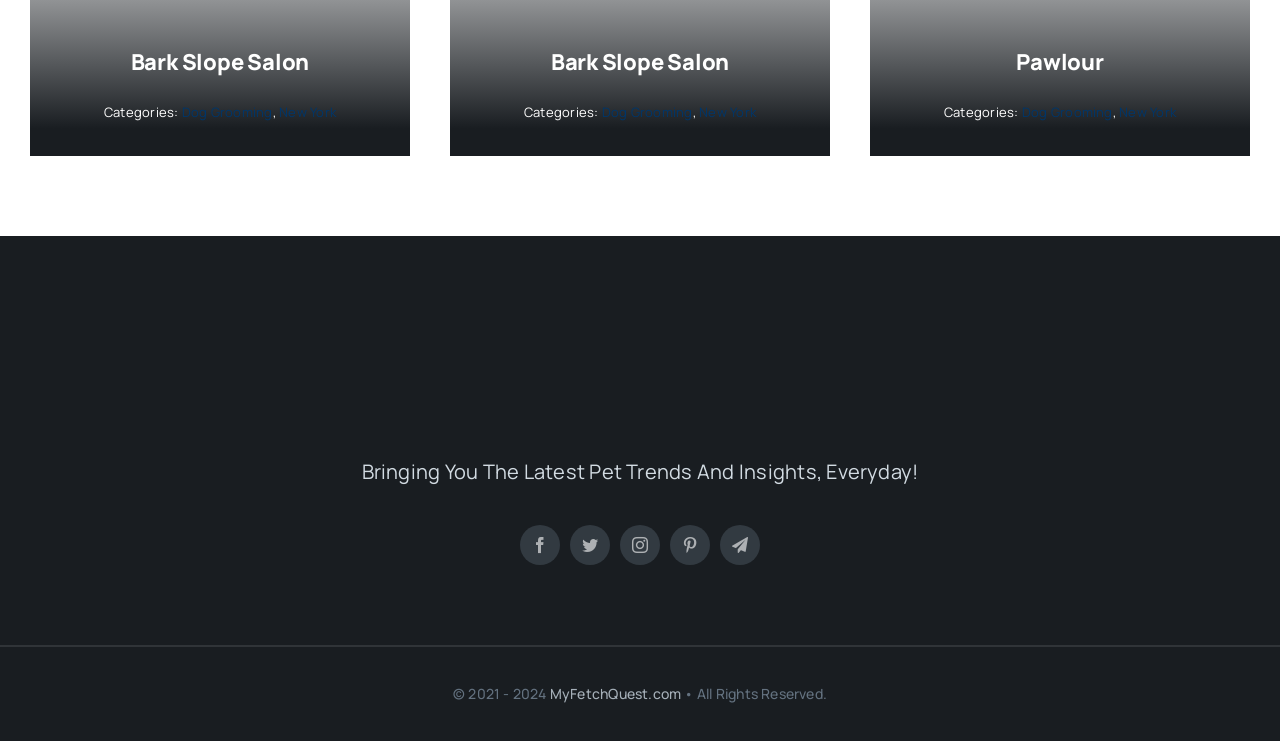How many social media links are there?
Could you give a comprehensive explanation in response to this question?

There are five social media links at the bottom of the webpage, which are facebook, twitter, instagram, pinterest, and telegram.